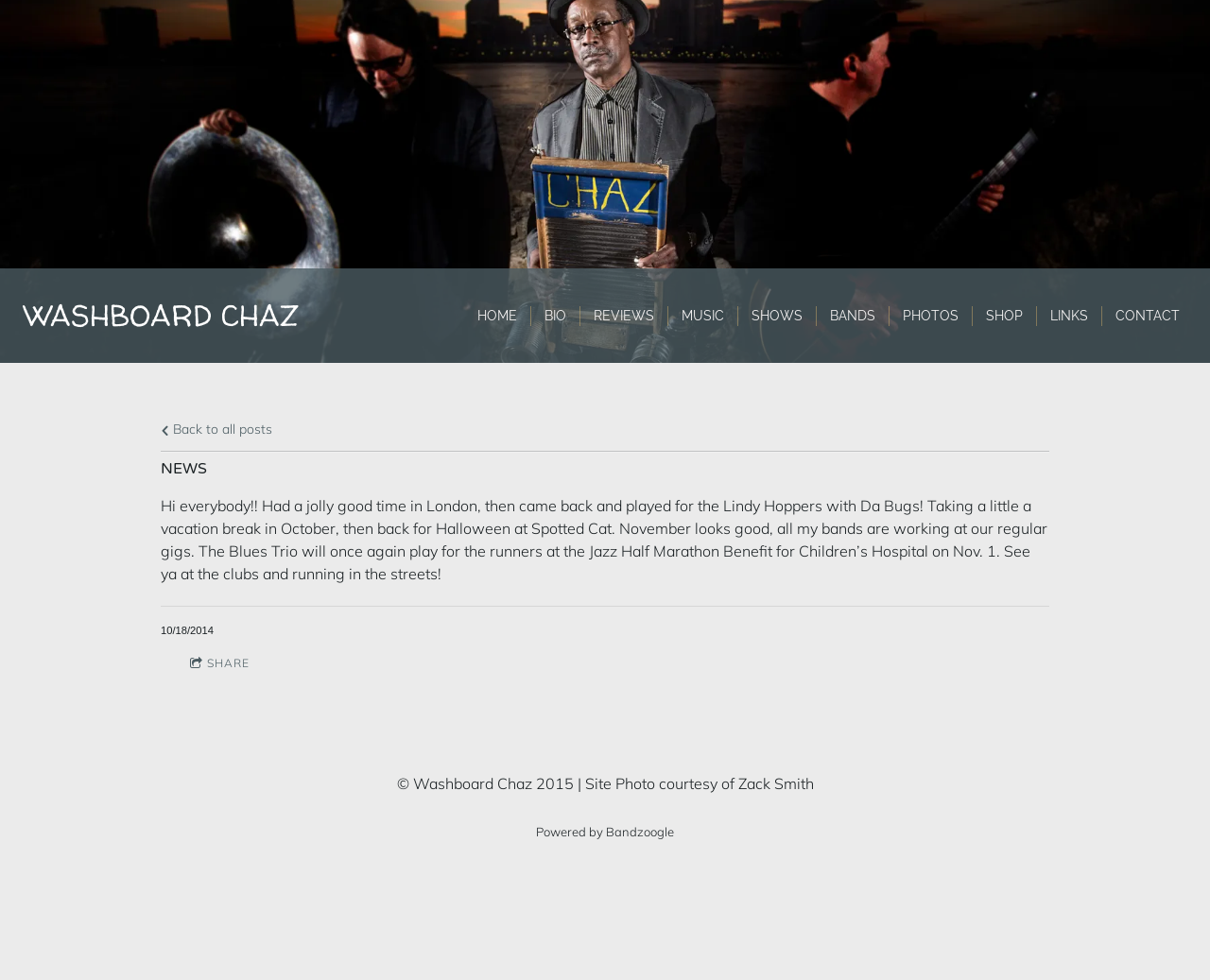Please locate the bounding box coordinates for the element that should be clicked to achieve the following instruction: "share this post". Ensure the coordinates are given as four float numbers between 0 and 1, i.e., [left, top, right, bottom].

[0.148, 0.665, 0.216, 0.689]